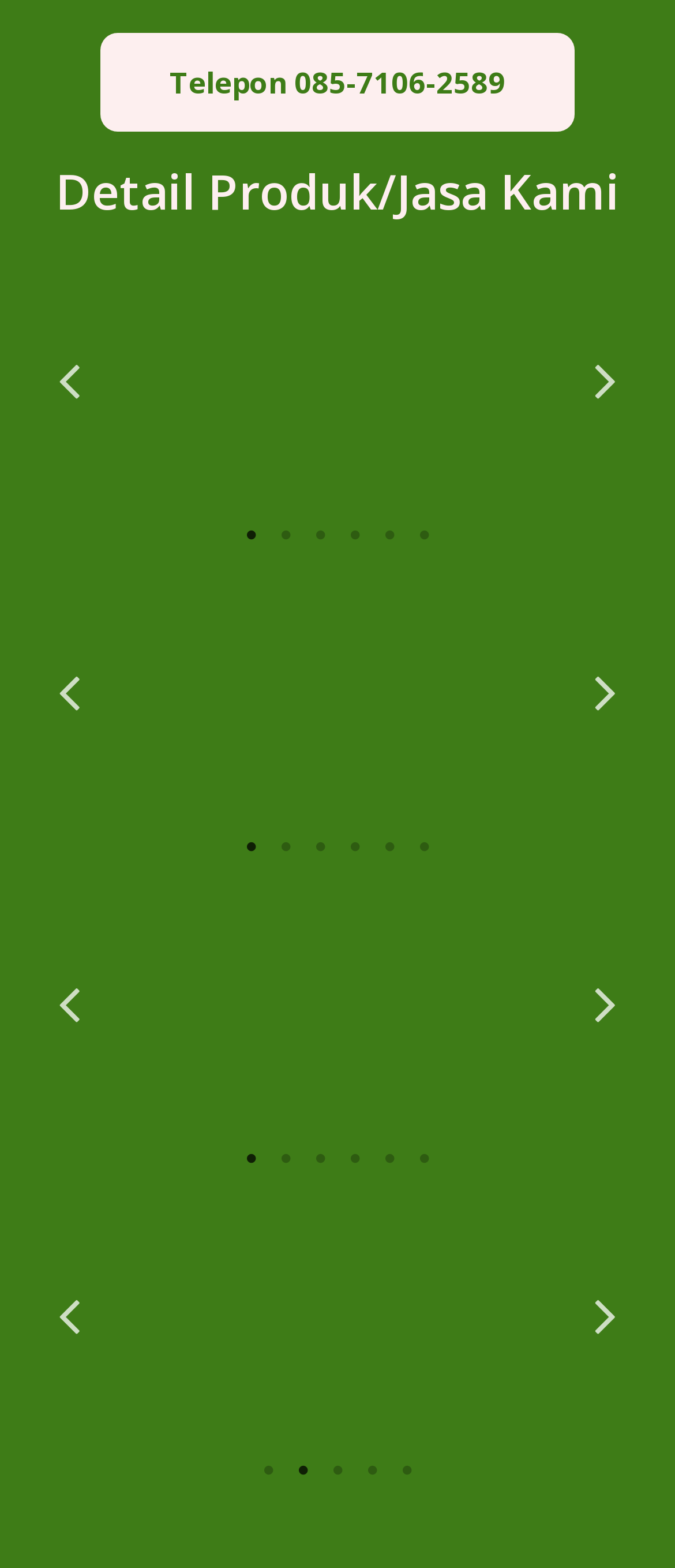Locate the bounding box coordinates of the area to click to fulfill this instruction: "Click the 'Next' button". The bounding box should be presented as four float numbers between 0 and 1, in the order [left, top, right, bottom].

[0.872, 0.223, 0.923, 0.261]